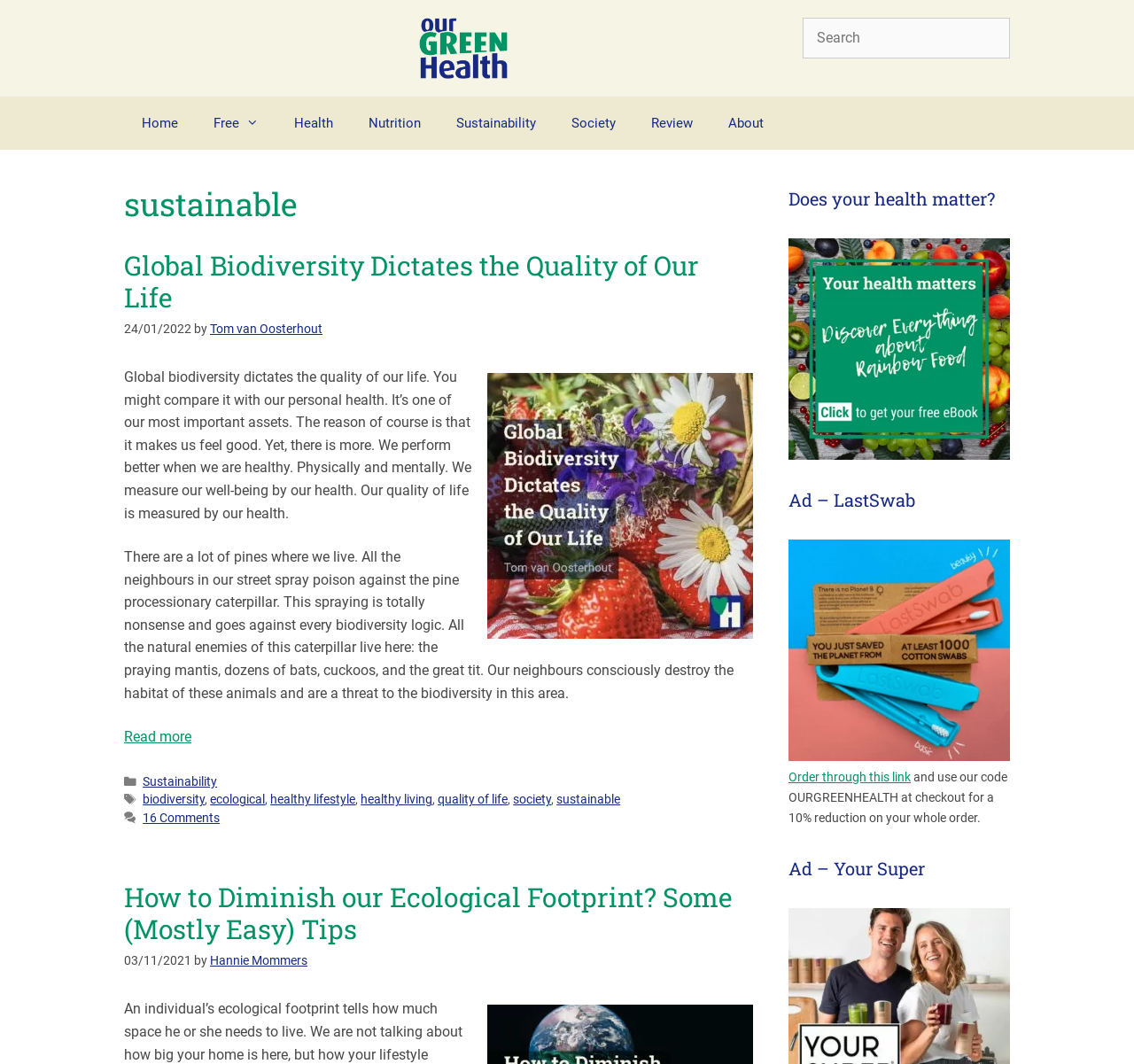Please indicate the bounding box coordinates for the clickable area to complete the following task: "Search for something". The coordinates should be specified as four float numbers between 0 and 1, i.e., [left, top, right, bottom].

[0.708, 0.017, 0.891, 0.055]